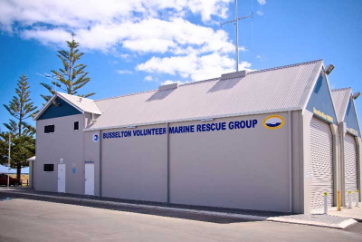What is displayed on the front wall of the building?
Please answer the question with a single word or phrase, referencing the image.

The organization's name